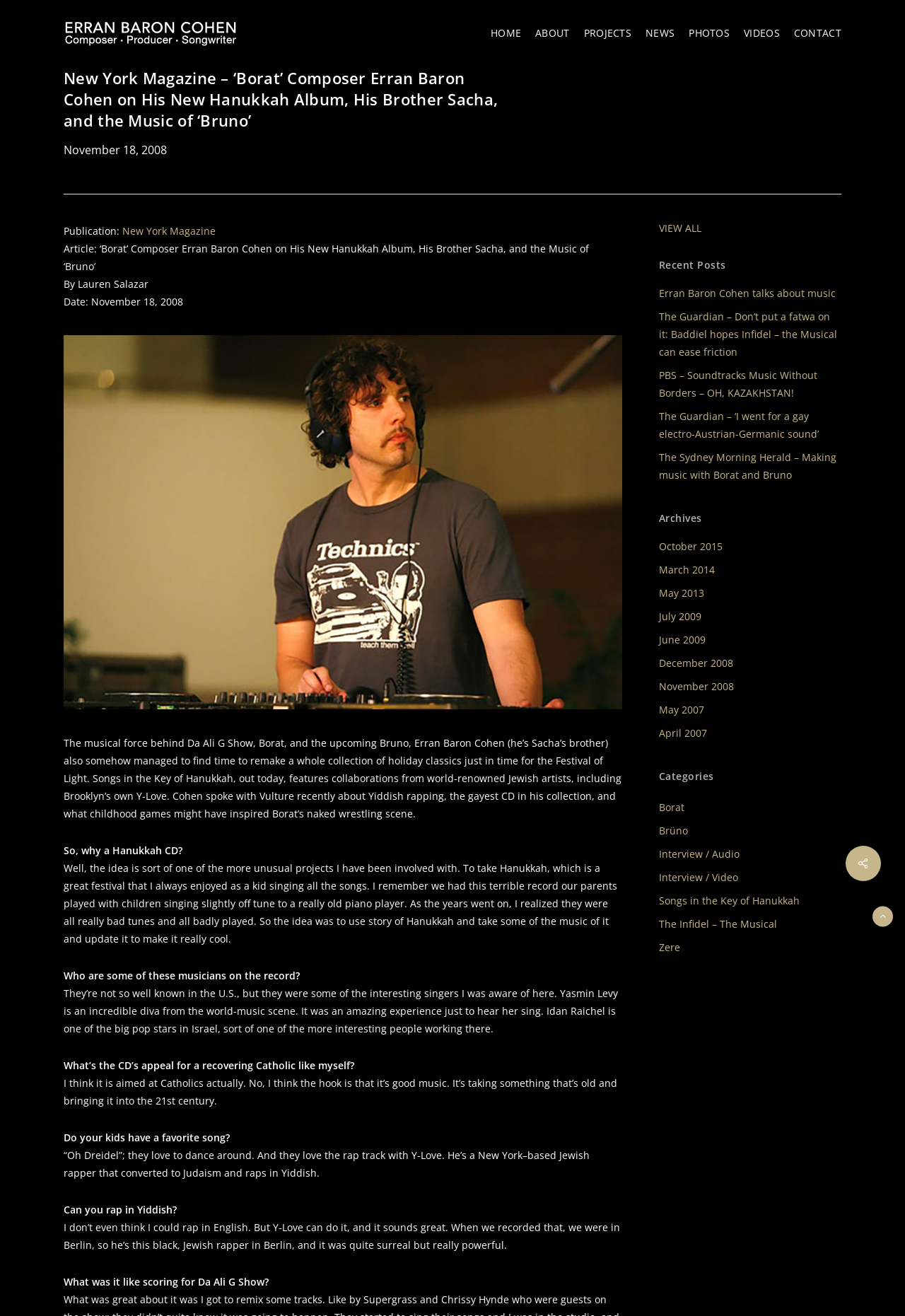Show the bounding box coordinates of the element that should be clicked to complete the task: "Explore the 'Songs in the Key of Hanukkah' category".

[0.728, 0.678, 0.93, 0.691]